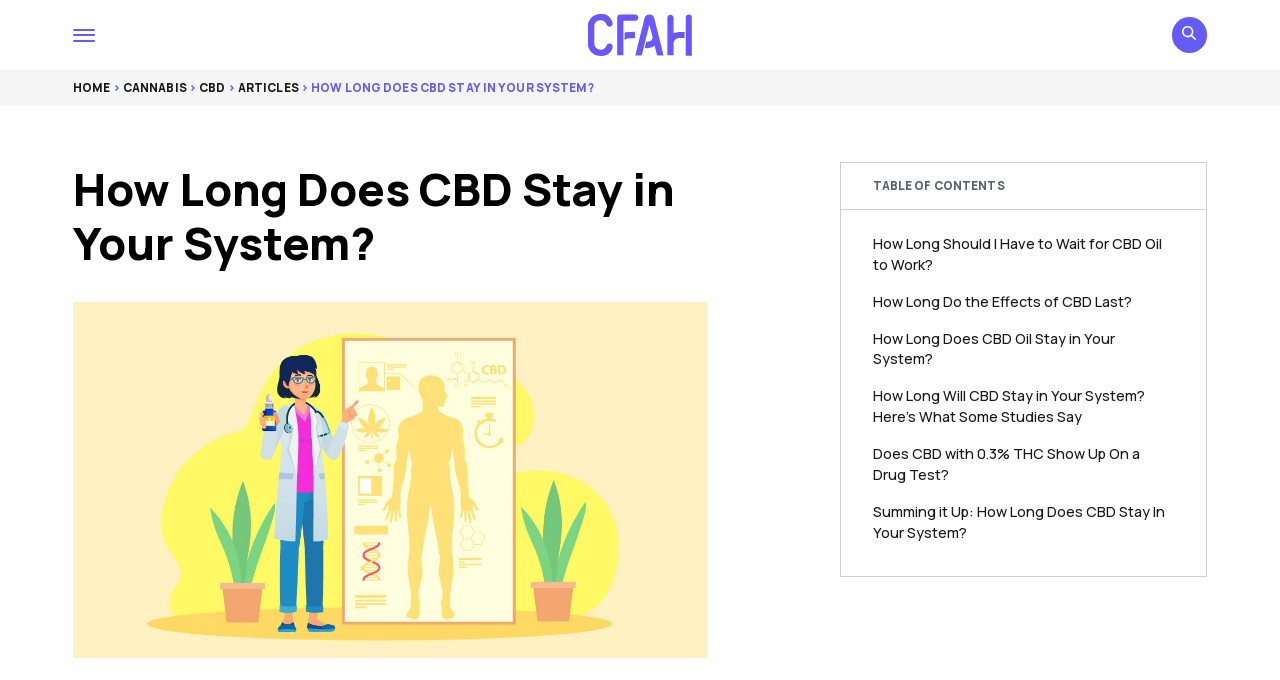Pinpoint the bounding box coordinates of the clickable area needed to execute the instruction: "go to homepage". The coordinates should be specified as four float numbers between 0 and 1, i.e., [left, top, right, bottom].

[0.057, 0.116, 0.086, 0.141]